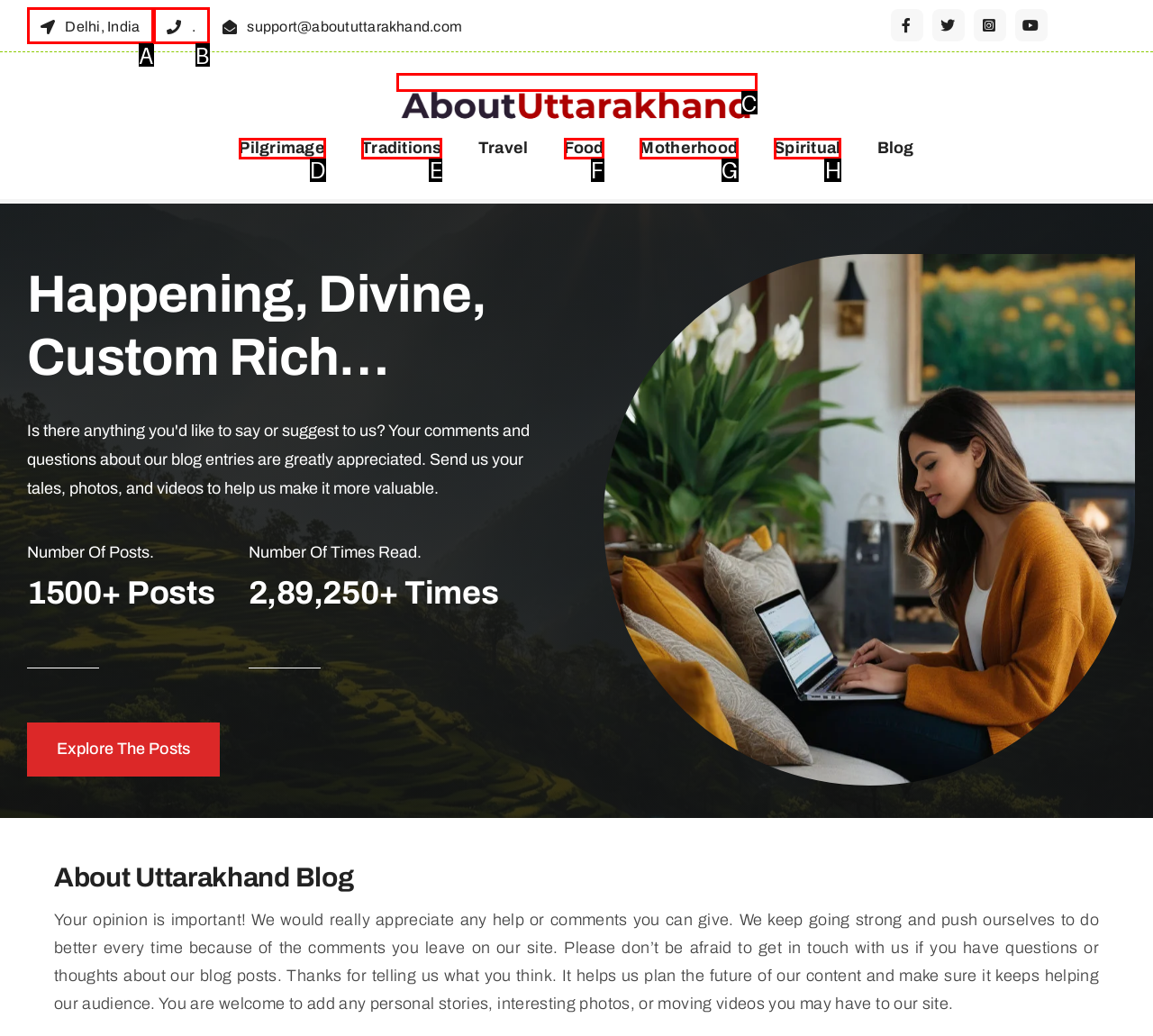Given the description: aria-label="AU Logo", identify the matching option. Answer with the corresponding letter.

C